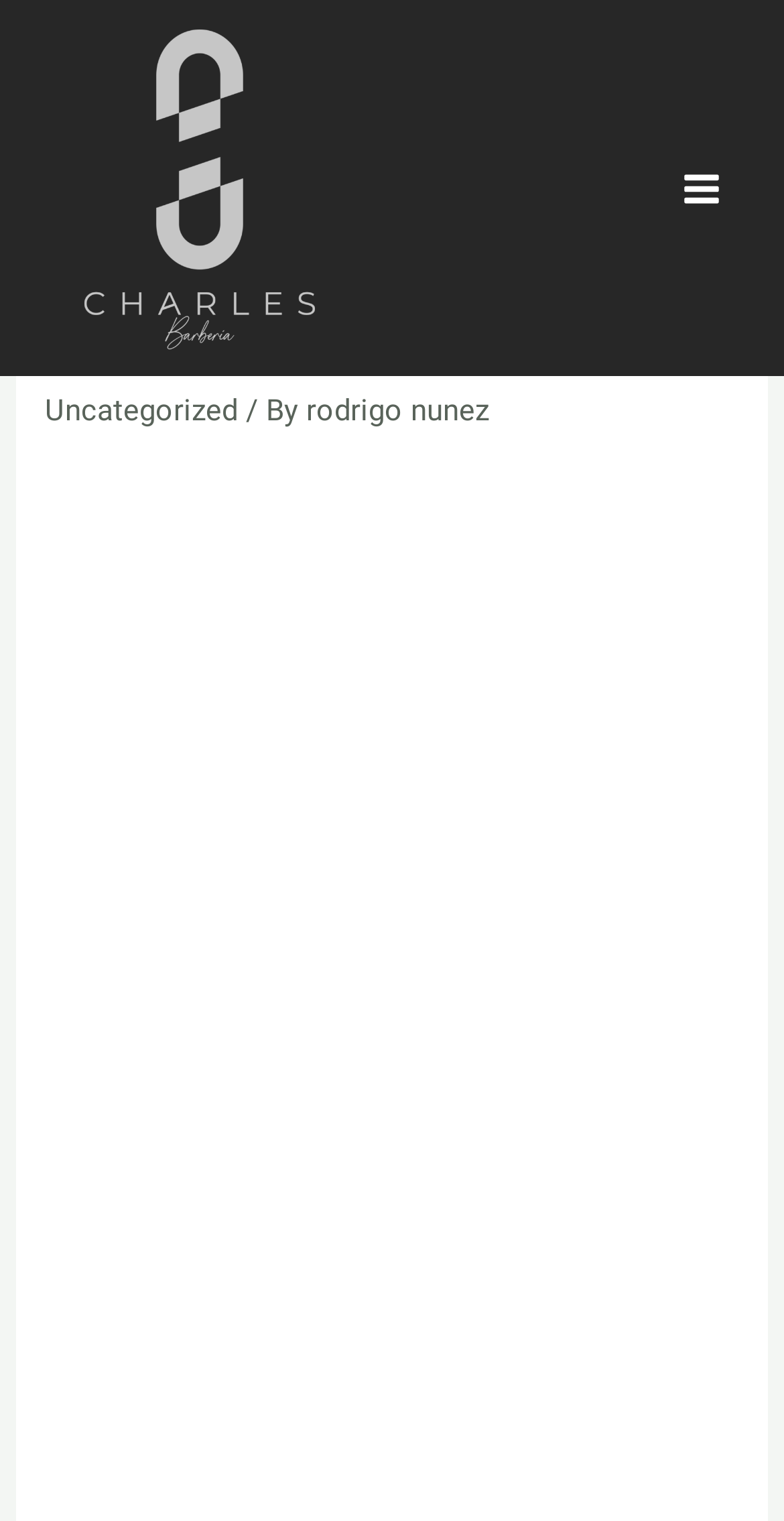What is the name of the author of this article?
Using the visual information from the image, give a one-word or short-phrase answer.

Charles Barberia